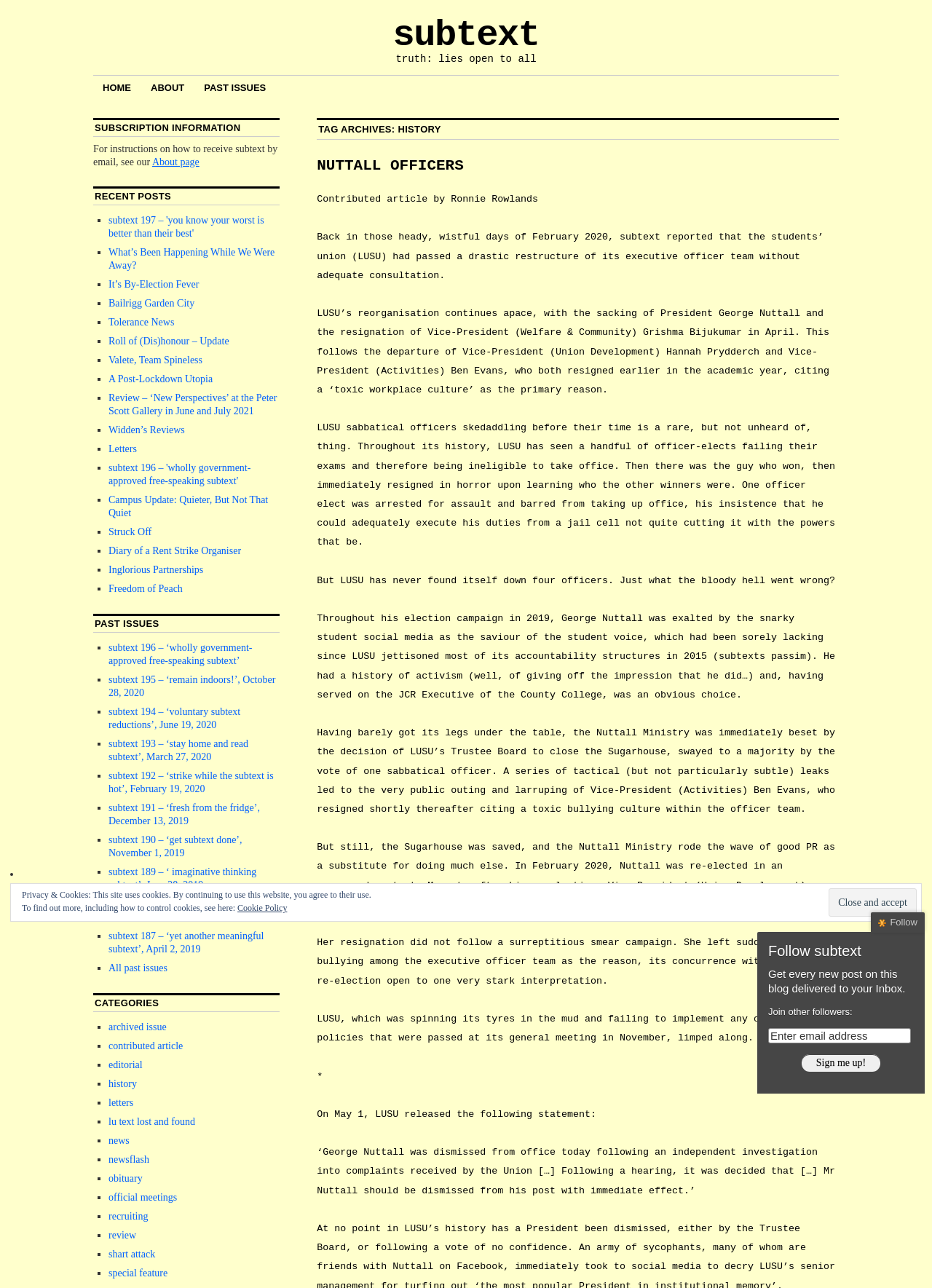Pinpoint the bounding box coordinates of the element you need to click to execute the following instruction: "view the 'SUBSCRIPTION INFORMATION' section". The bounding box should be represented by four float numbers between 0 and 1, in the format [left, top, right, bottom].

[0.1, 0.092, 0.3, 0.106]